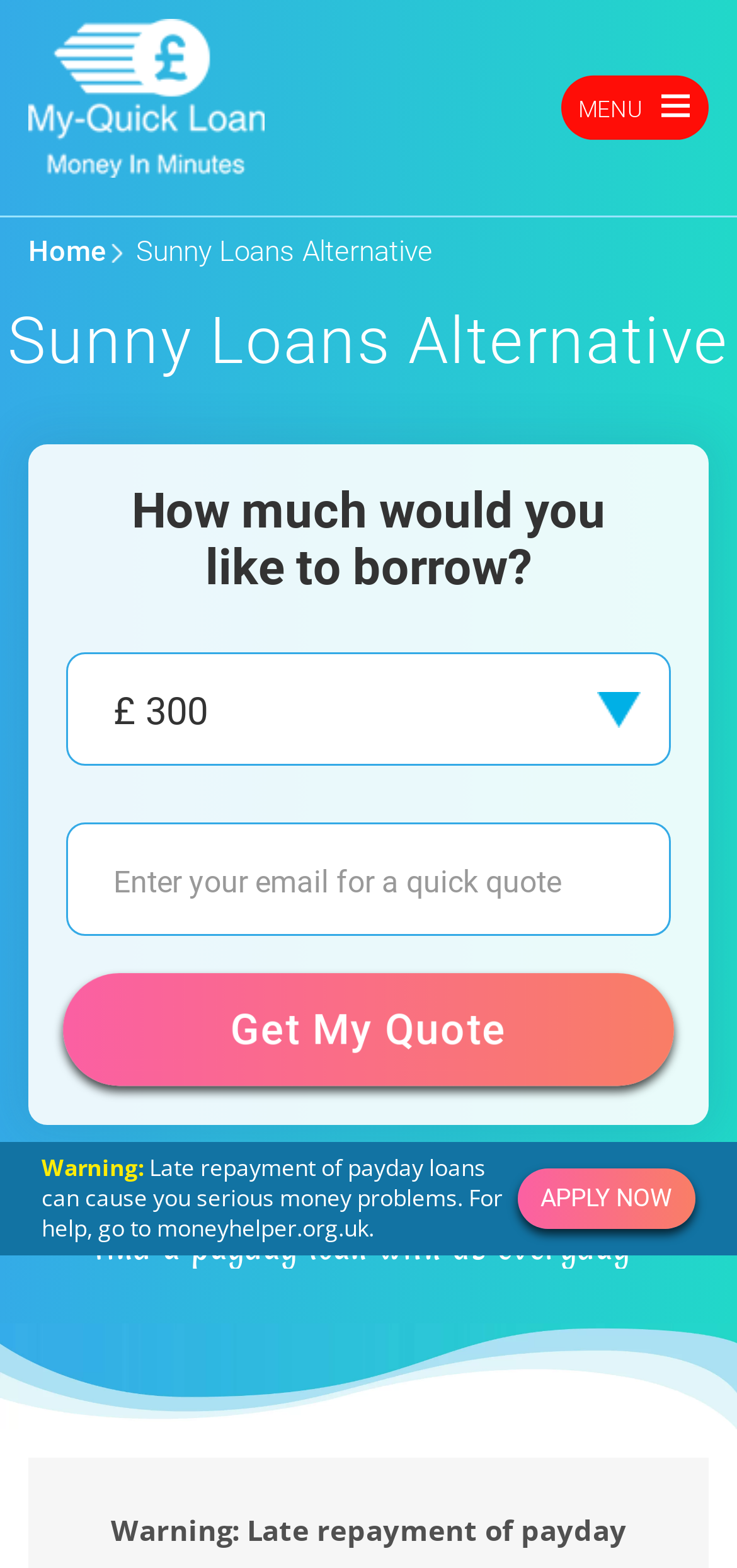For the given element description APPLY NOW, determine the bounding box coordinates of the UI element. The coordinates should follow the format (top-left x, top-left y, bottom-right x, bottom-right y) and be within the range of 0 to 1.

[0.703, 0.745, 0.944, 0.784]